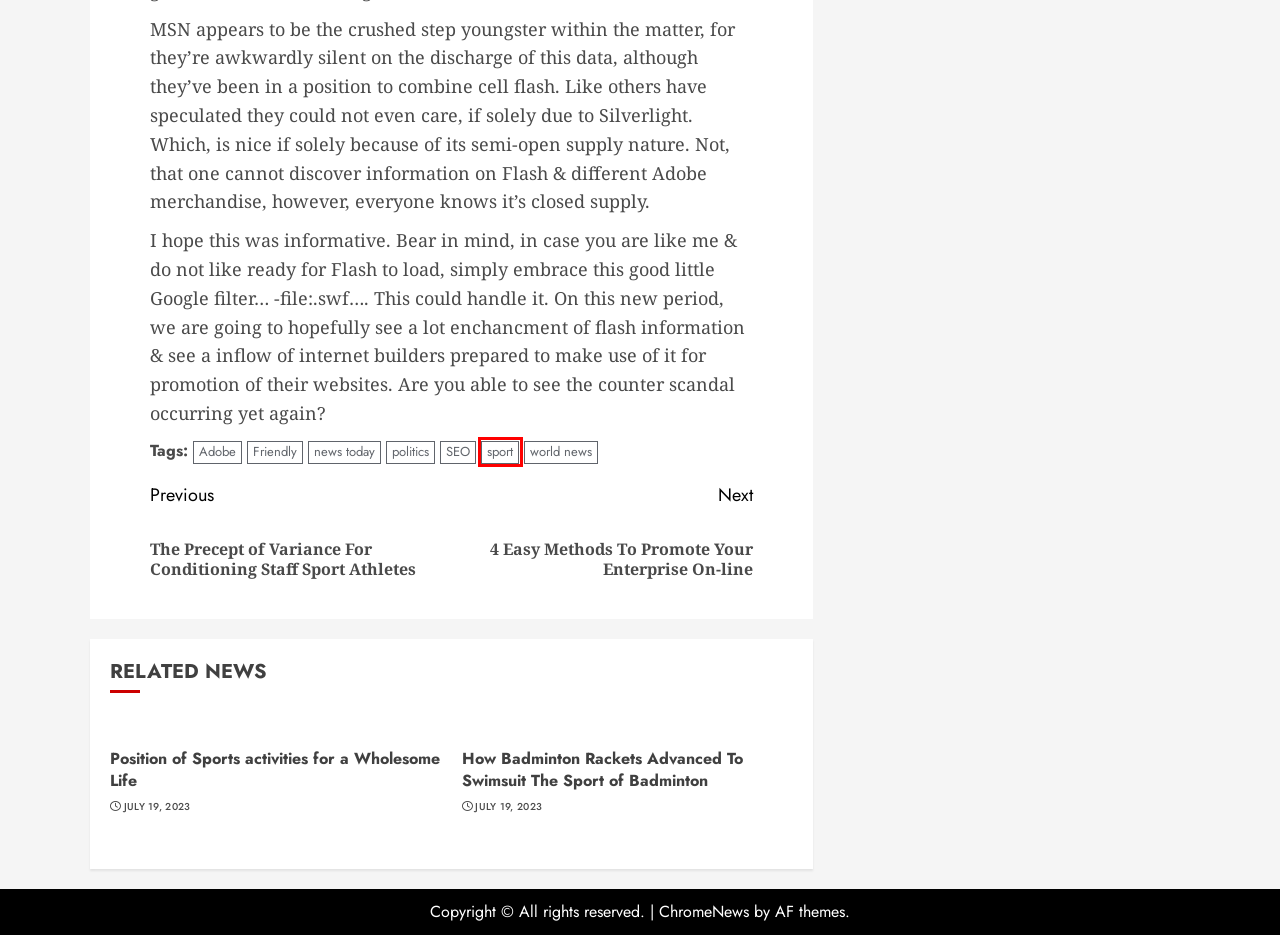You are provided with a screenshot of a webpage containing a red rectangle bounding box. Identify the webpage description that best matches the new webpage after the element in the bounding box is clicked. Here are the potential descriptions:
A. politics – topslots-uk.co.uk
B. The Precept of Variance For Conditioning Staff Sport Athletes – topslots-uk.co.uk
C. news today – topslots-uk.co.uk
D. Adobe – topslots-uk.co.uk
E. SEO – topslots-uk.co.uk
F. Friendly – topslots-uk.co.uk
G. sport – topslots-uk.co.uk
H. world news – topslots-uk.co.uk

G